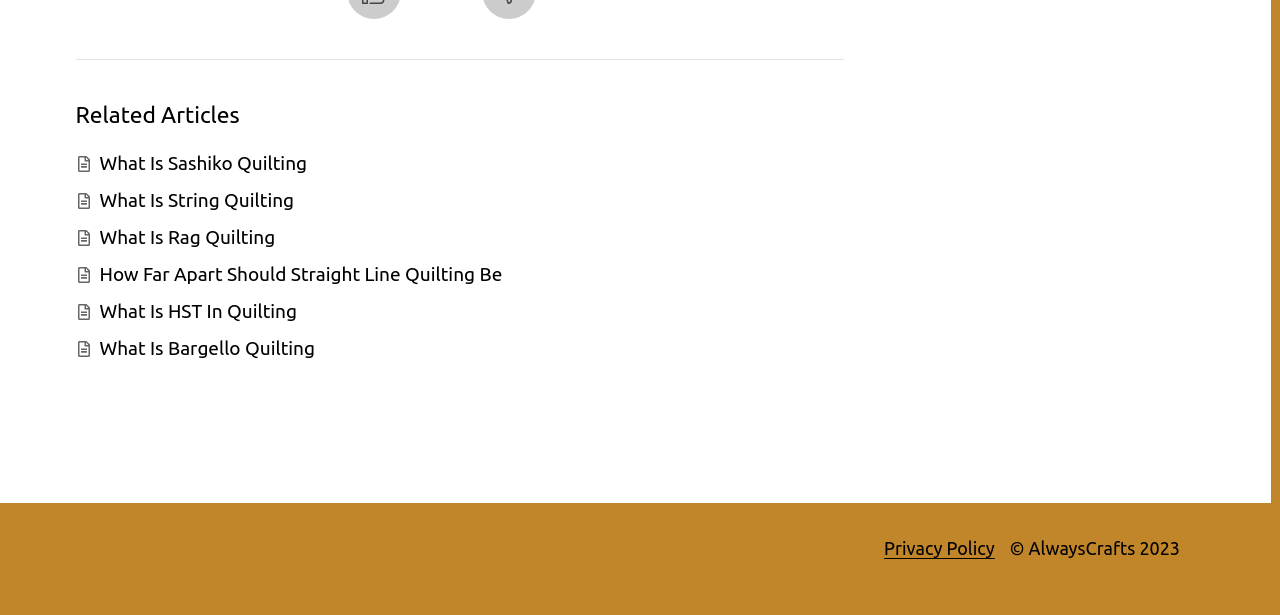Use a single word or phrase to answer this question: 
What type of articles are listed?

Quilting articles